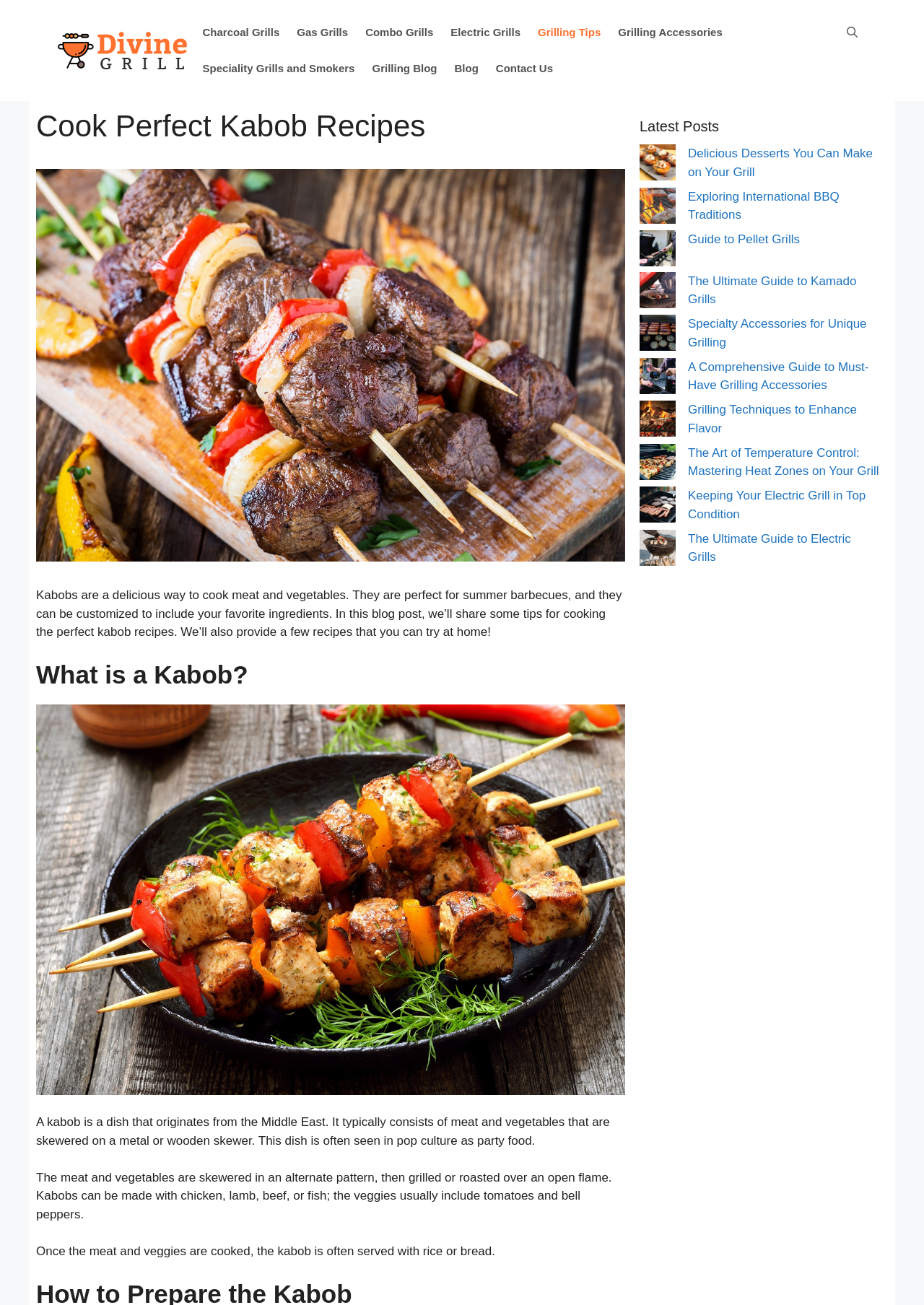Pinpoint the bounding box coordinates of the element you need to click to execute the following instruction: "View the 'Delicious Desserts You Can Make on Your Grill' article". The bounding box should be represented by four float numbers between 0 and 1, in the format [left, top, right, bottom].

[0.692, 0.111, 0.731, 0.142]